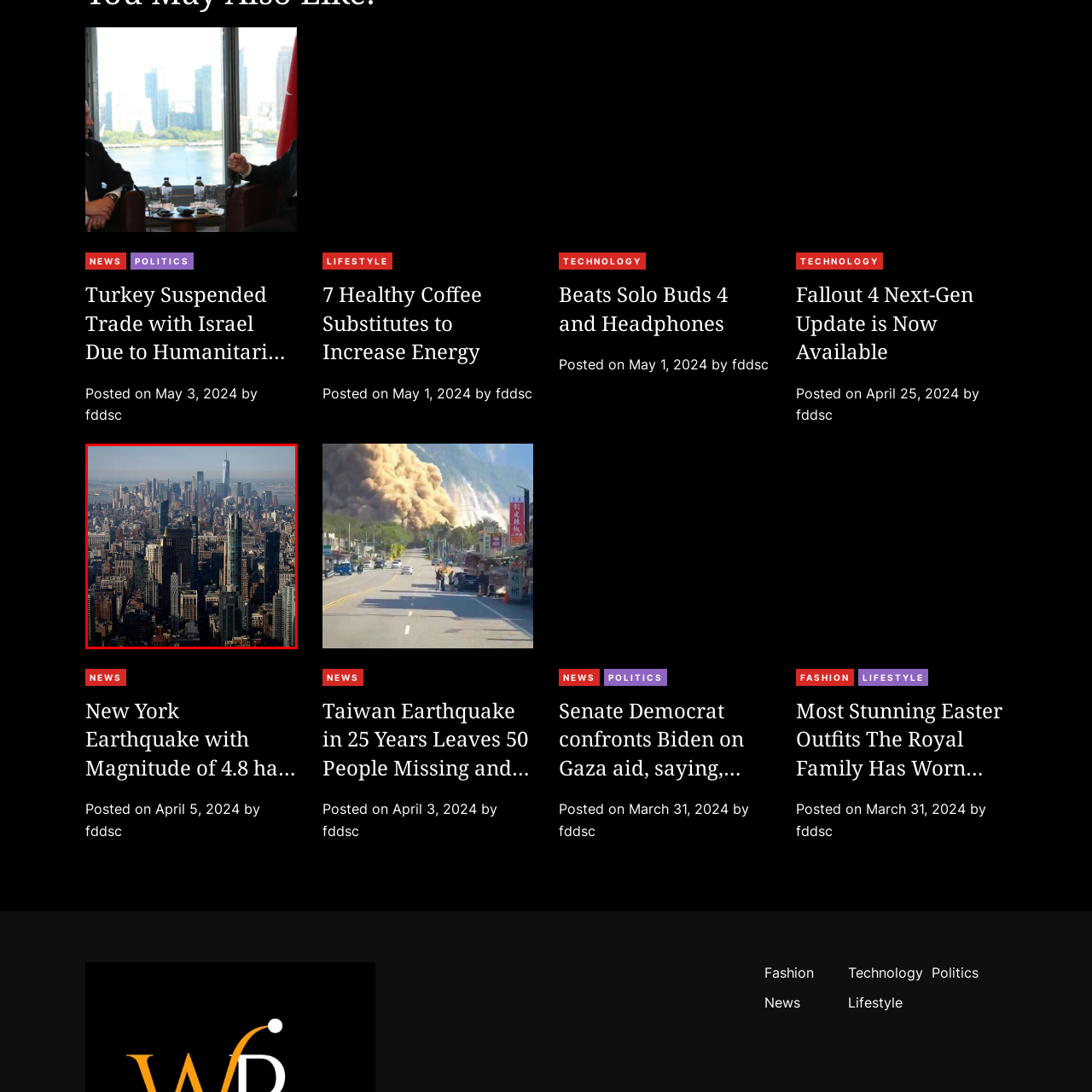Focus on the image enclosed by the red outline and give a short answer: What time of day is depicted in the image?

Morning